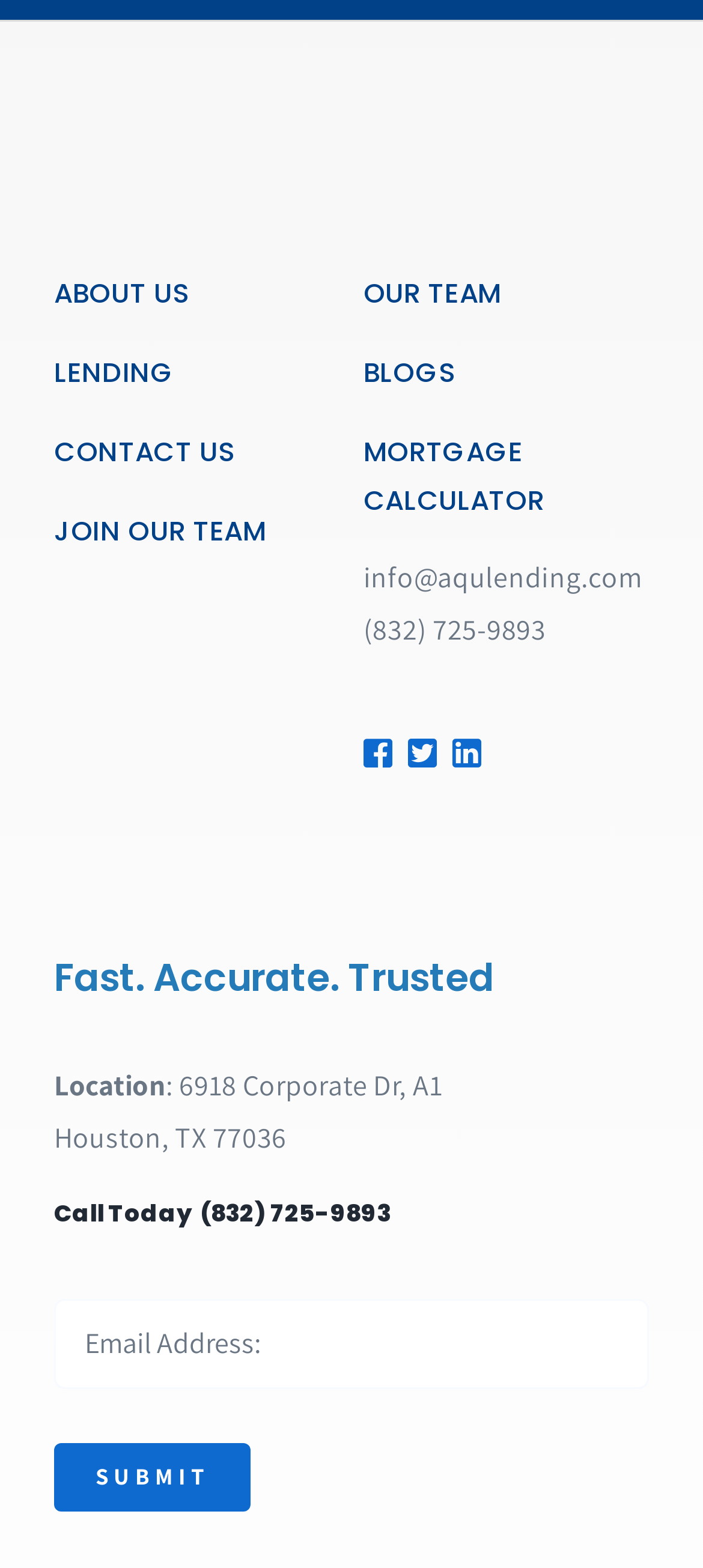Examine the screenshot and answer the question in as much detail as possible: What is the location of the company's office?

The location of the company's office can be found on the webpage, below the main heading, as a series of static text elements that provide the address.